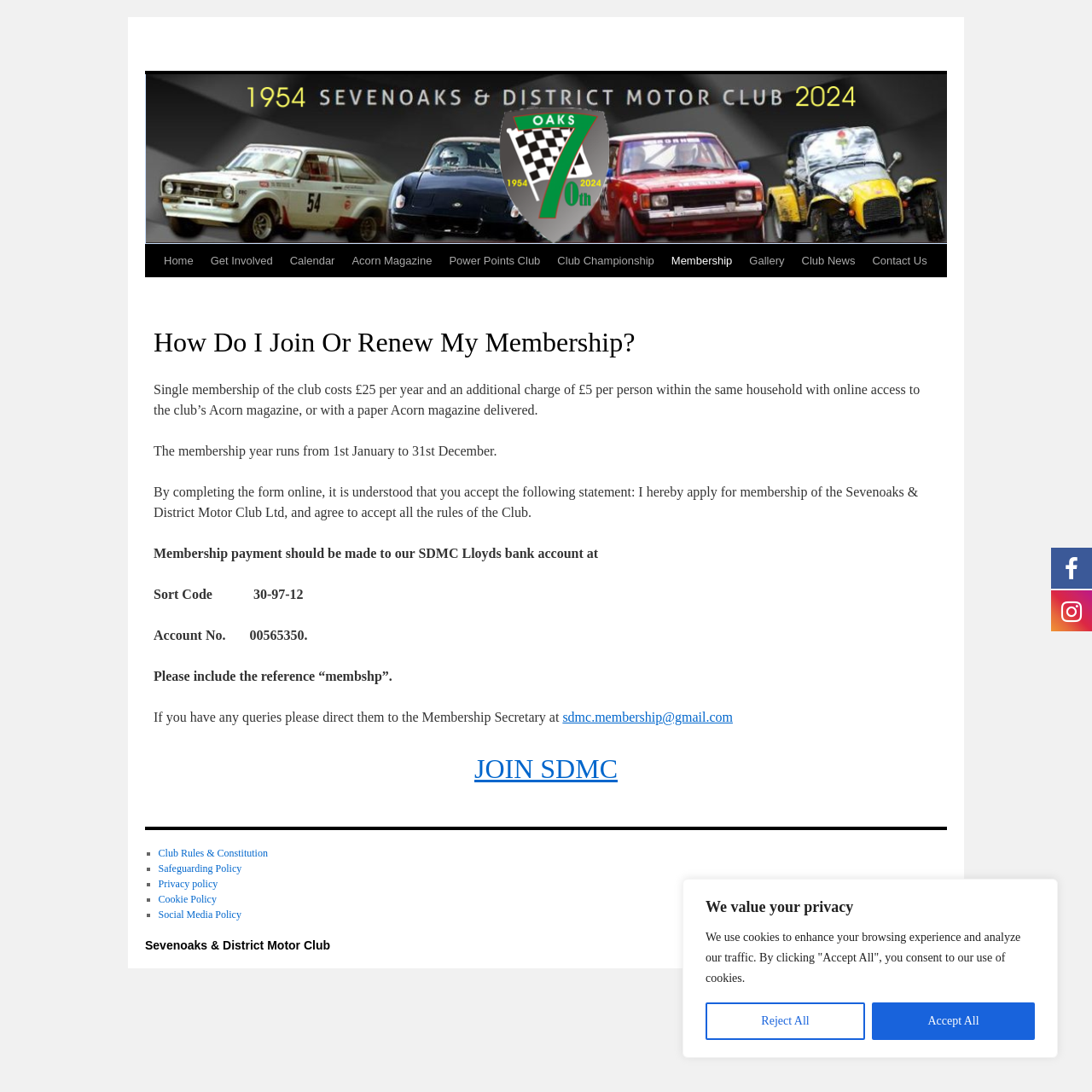What is the link to join SDMC?
Please give a well-detailed answer to the question.

The link to join SDMC can be found in the main content section of the webpage, where it is stated that 'JOIN SDMC' and there is a link with the same text.